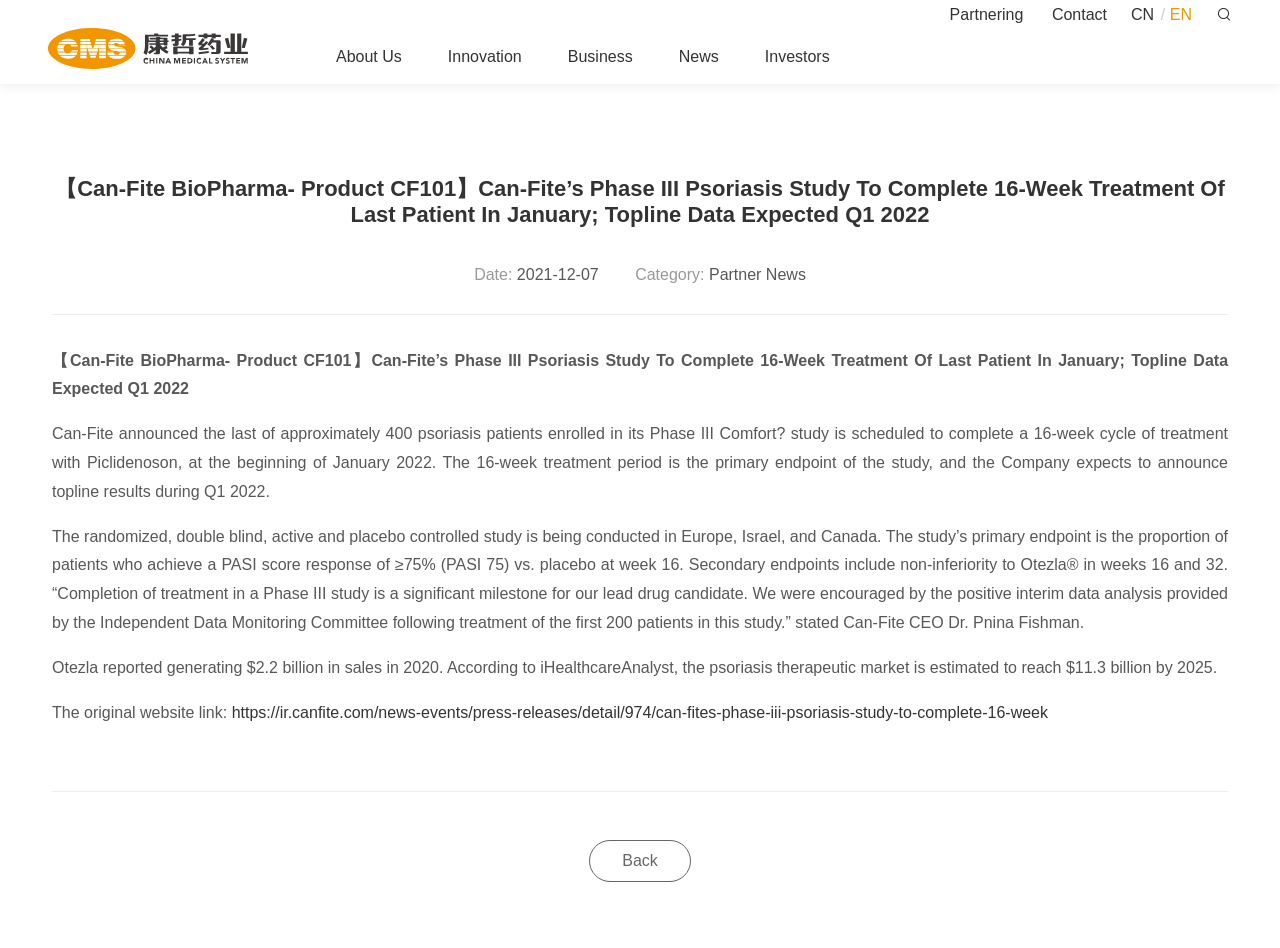Identify the bounding box coordinates for the region to click in order to carry out this instruction: "View the explanation of the picture". Provide the coordinates using four float numbers between 0 and 1, formatted as [left, top, right, bottom].

None